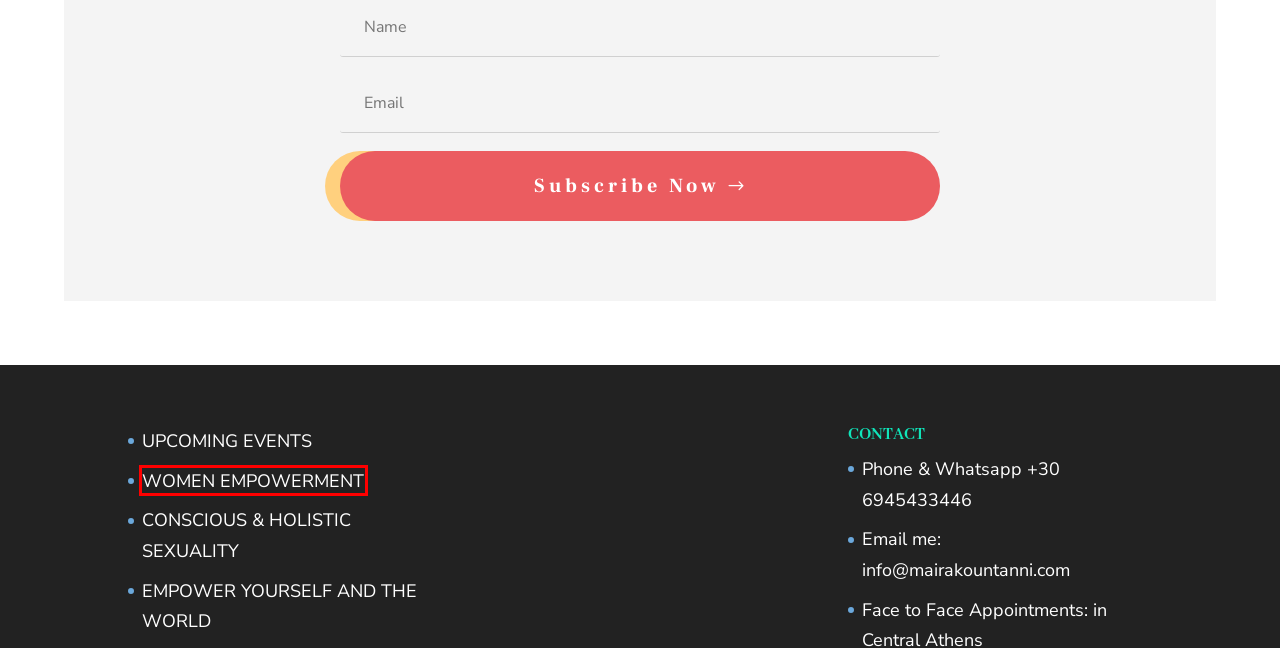You have a screenshot of a webpage with a red bounding box highlighting a UI element. Your task is to select the best webpage description that corresponds to the new webpage after clicking the element. Here are the descriptions:
A. CONSCIOUS & HOLISTIC SEXUALITY - Maira Kountanni
B. HOME - Maira Kountanni
C. WOMEN EMPOWERMENT - Maira Kountanni
D. Gestalt and Social Change - Maira Kountanni
E. ABOUT ME - Maira Kountanni
F. How does it work? - Maira Kountanni
G. EMPOWER YOURSELF AND THE WORLD - Maira Kountanni
H. Organism and ecological awareness - Maira Kountanni

C